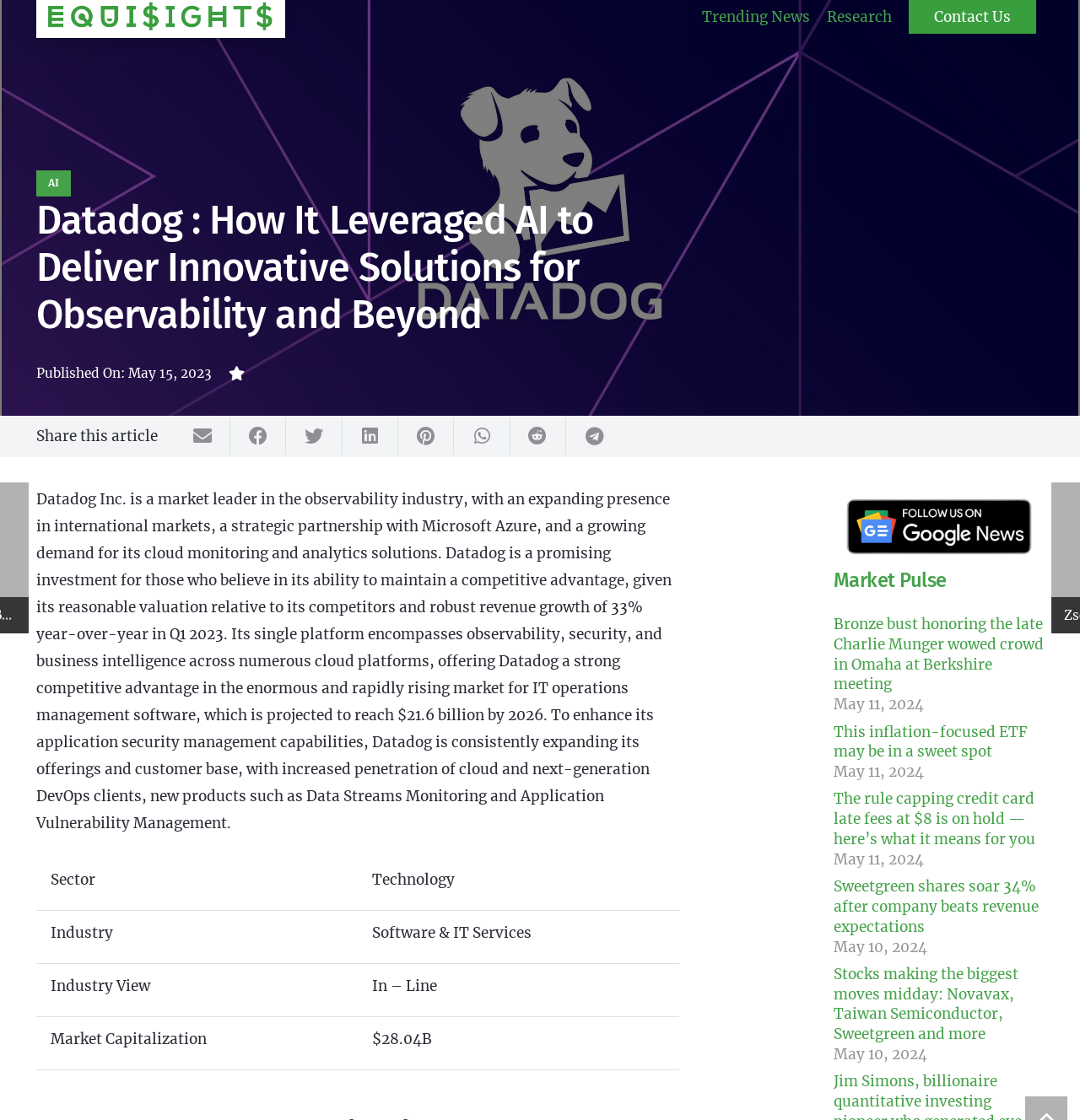Please reply to the following question using a single word or phrase: 
What is the projected market size for IT operations management software?

$21.6 billion